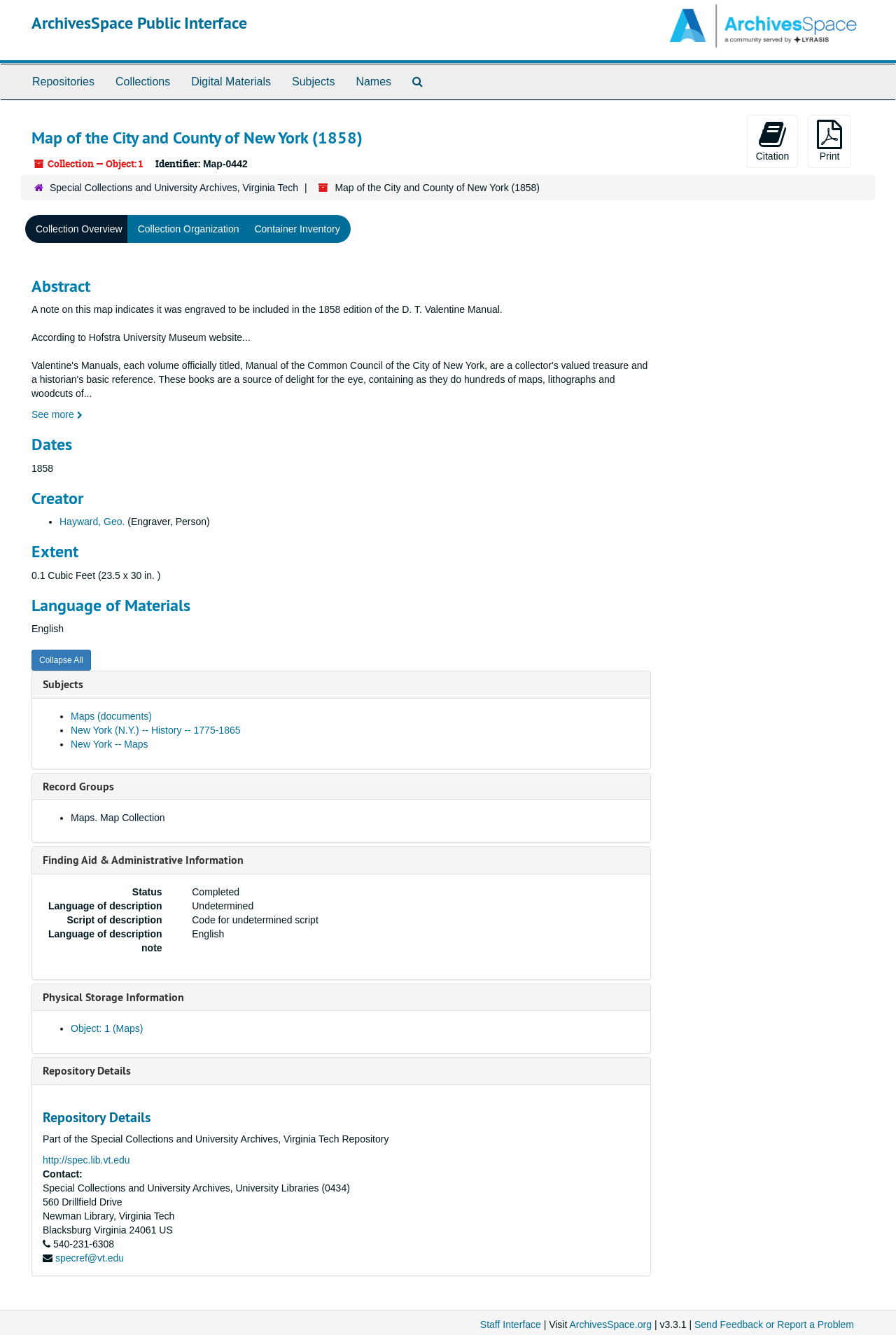Analyze the image and provide a detailed answer to the question: What is the title of the collection?

I found the title of the collection by looking at the heading element with the text 'Map of the City and County of New York (1858)' which is located at the top of the webpage.